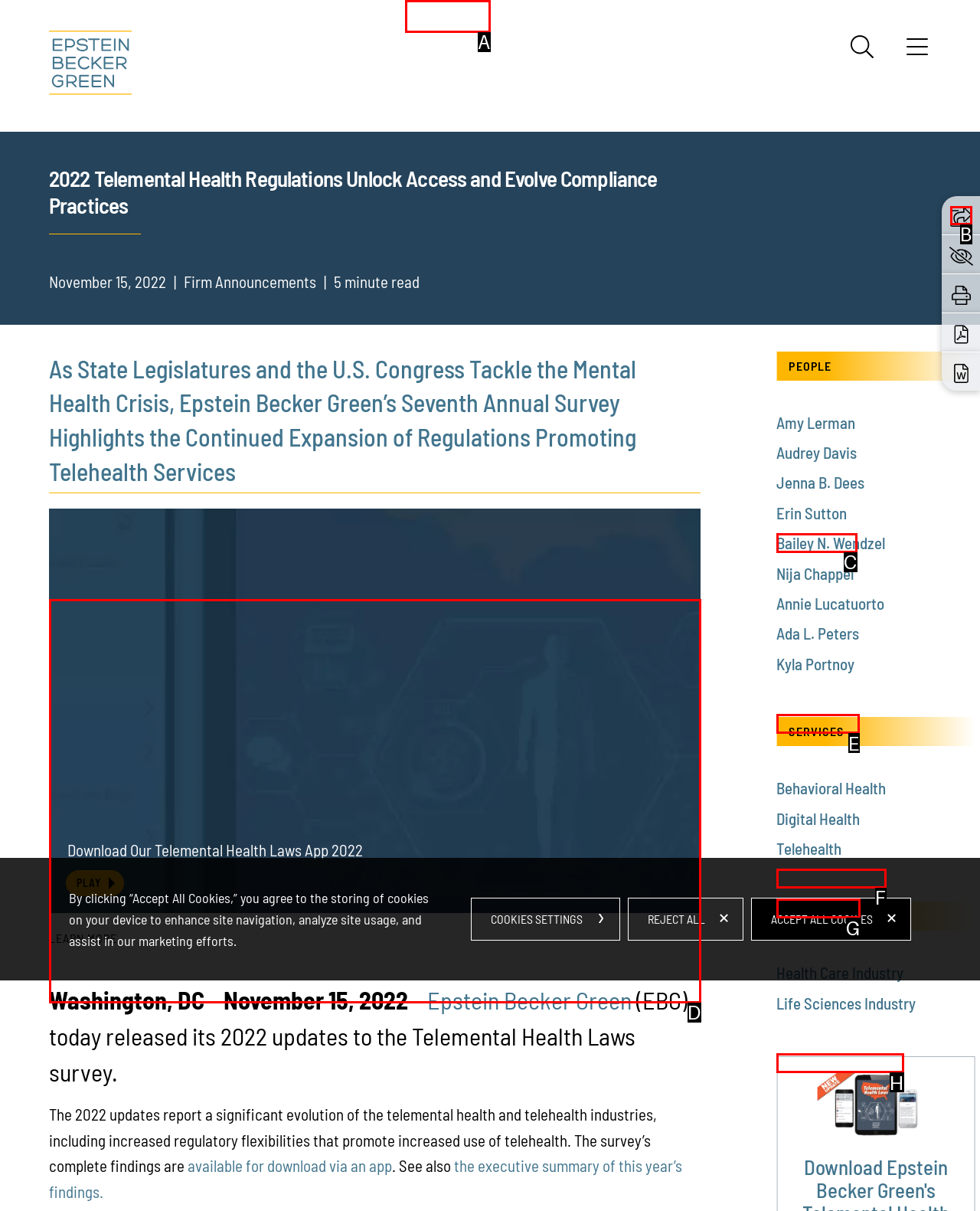Identify the correct choice to execute this task: Download the Telemental Health Laws App 2022
Respond with the letter corresponding to the right option from the available choices.

D